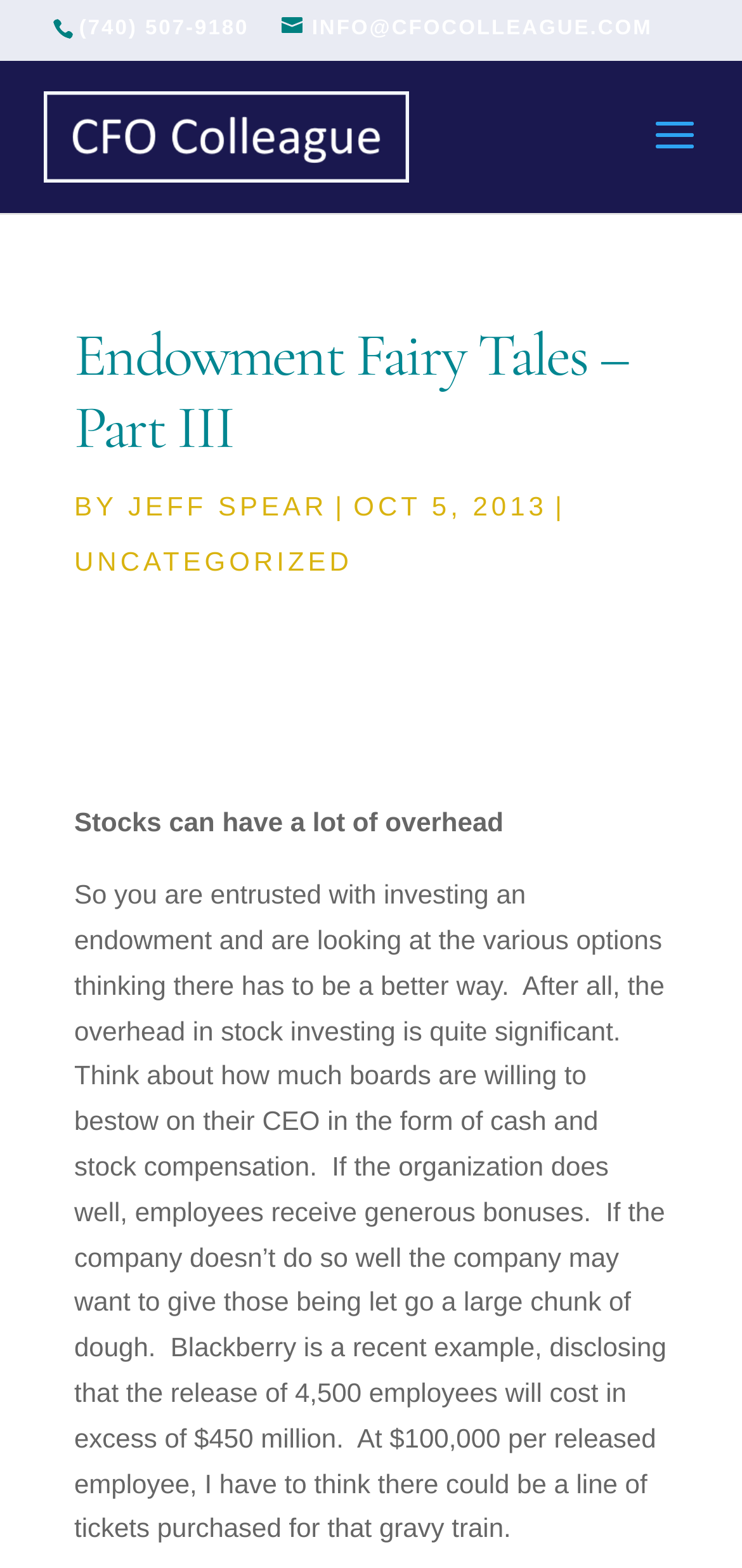What is the phone number on the webpage?
Based on the image, give a concise answer in the form of a single word or short phrase.

(740) 507-9180